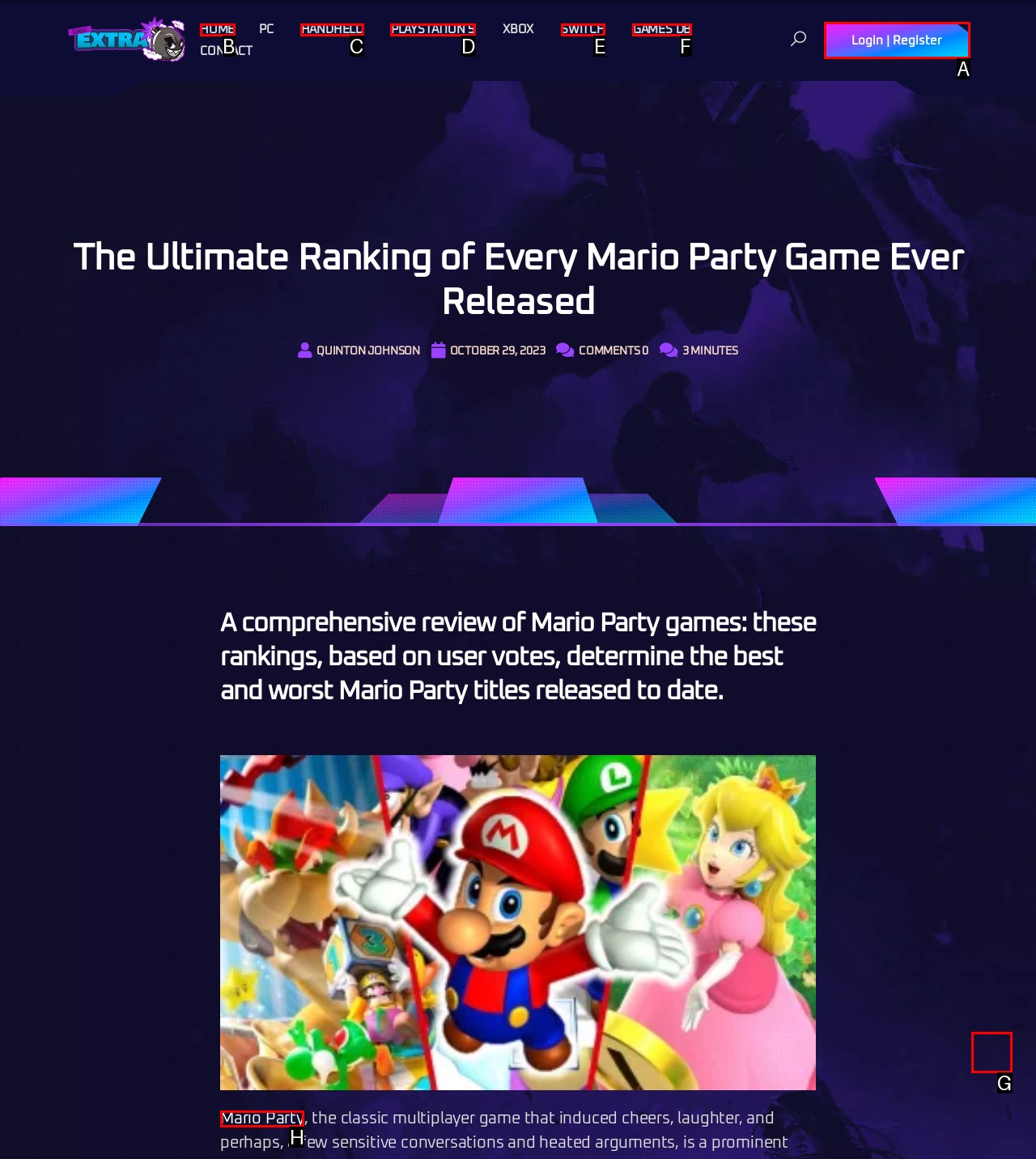Tell me which one HTML element best matches the description: Home Answer with the option's letter from the given choices directly.

B